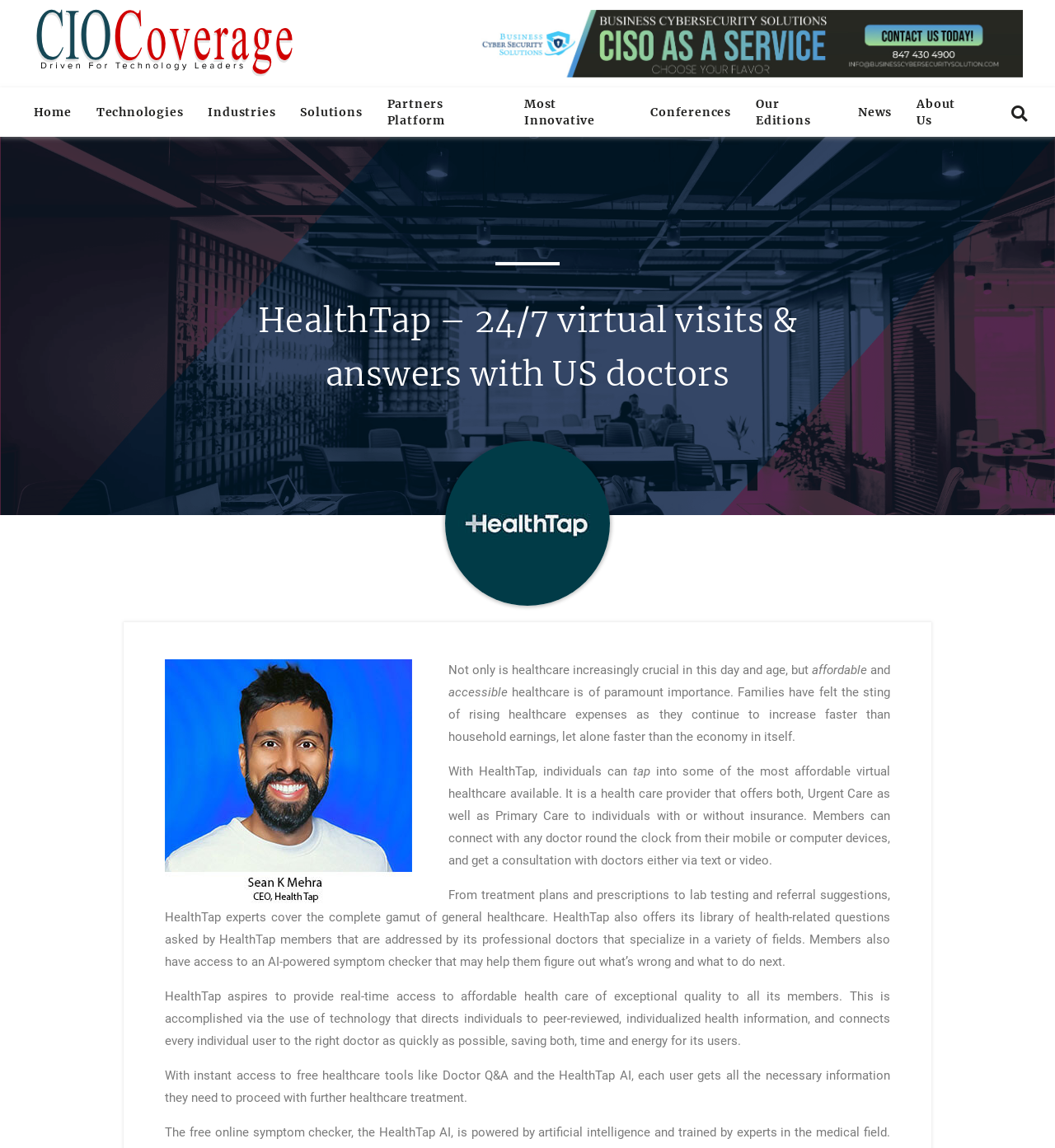Find the bounding box coordinates of the element to click in order to complete this instruction: "Learn about Conferences". The bounding box coordinates must be four float numbers between 0 and 1, denoted as [left, top, right, bottom].

[0.605, 0.076, 0.705, 0.119]